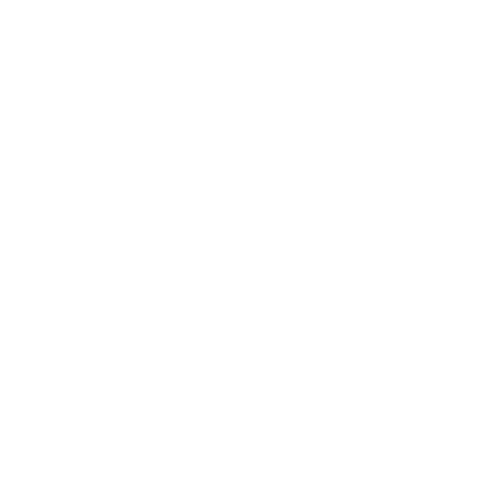Provide a comprehensive description of the image.

The image showcases an illustration of the OEM Honeycomb Protection Cushion Packaging Paper HP50-01. This innovative product is designed to provide effective cushioning for fragile and valuable items during shipping and handling. The honeycomb structure offers flexibility and support, ensuring items arrive safely without damage. This type of packaging is eco-friendly, made from recyclable kraft paper, making it a sustainable alternative to traditional packaging materials. YJNPACK, a company focused on manufacturing cushion packing solutions since 2005, emphasizes the importance of reliable packaging methods for enhancing customer satisfaction and experience. The image serves as a visual representation of their commitment to quality and sustainability in packaging solutions.